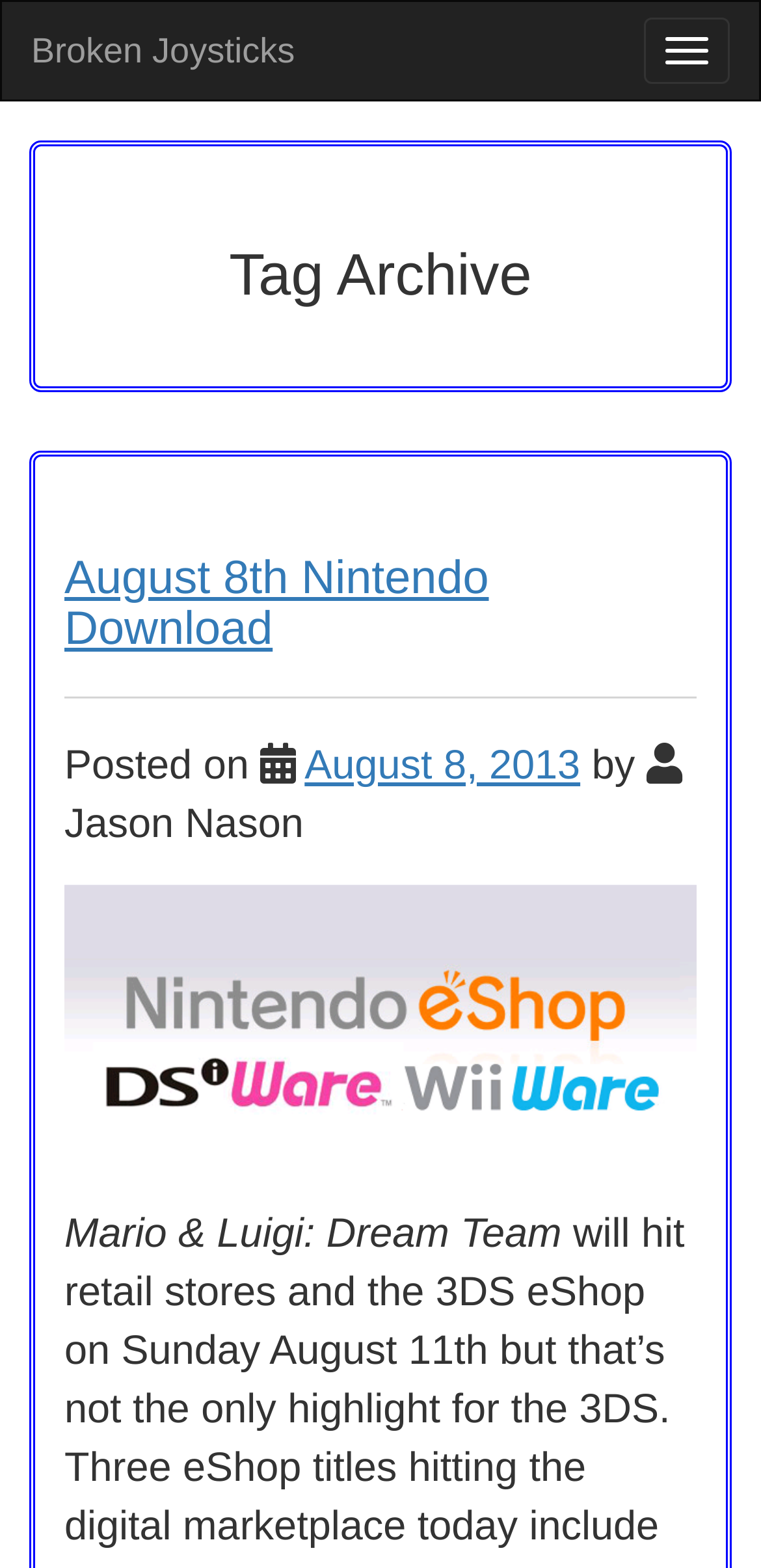Describe all visible elements and their arrangement on the webpage.

The webpage is about the archives of Mario & Luigi: Dream Team, specifically focusing on news articles related to the game. At the top left, there is a link to "Broken Joysticks", which is likely the website's logo or navigation link. On the top right, there is a button labeled "Toggle navigation", which suggests that the website has a responsive design.

Below the top navigation, there is a heading that reads "Tag Archive", which indicates that the page is an archive of articles related to a specific tag or category. Underneath this heading, there is a subheading that reads "August 8th Nintendo Download", which is also a link. This suggests that the article is about Nintendo's downloadable content for August 8th.

Following the subheading, there is a horizontal separator, which visually separates the article's title from its content. The article's metadata is displayed, including the text "Posted on", followed by a link to the date "August 8, 2013", and then the author's name, "Jason Nason".

The main content of the article is a paragraph of text that discusses the release of Mario & Luigi: Dream Team on August 11th, as well as other eShop titles being released on the same day. There are no images on the page, but the text is well-structured and easy to read.